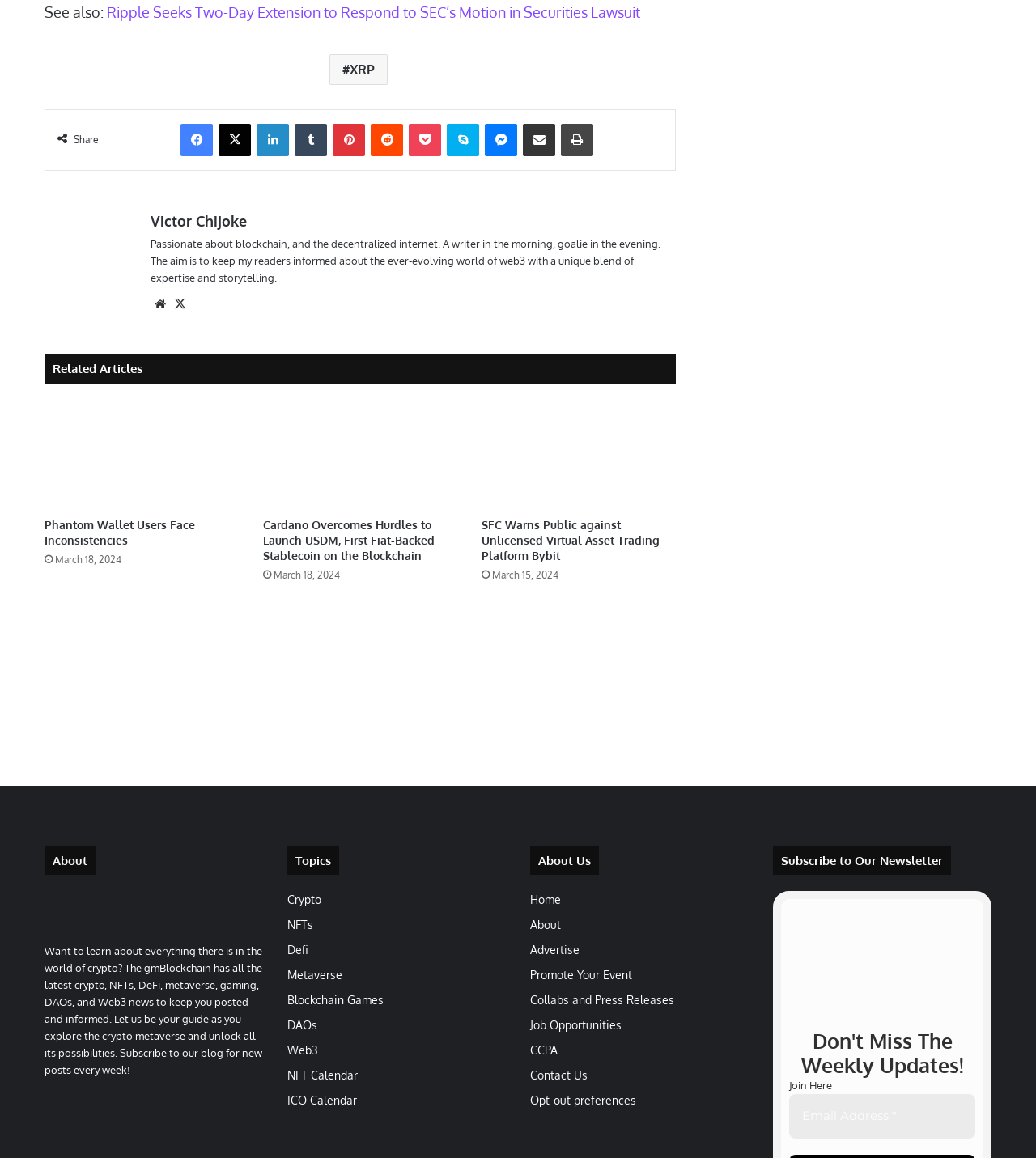What is the theme of the website?
Please answer the question with a single word or phrase, referencing the image.

Cryptocurrency